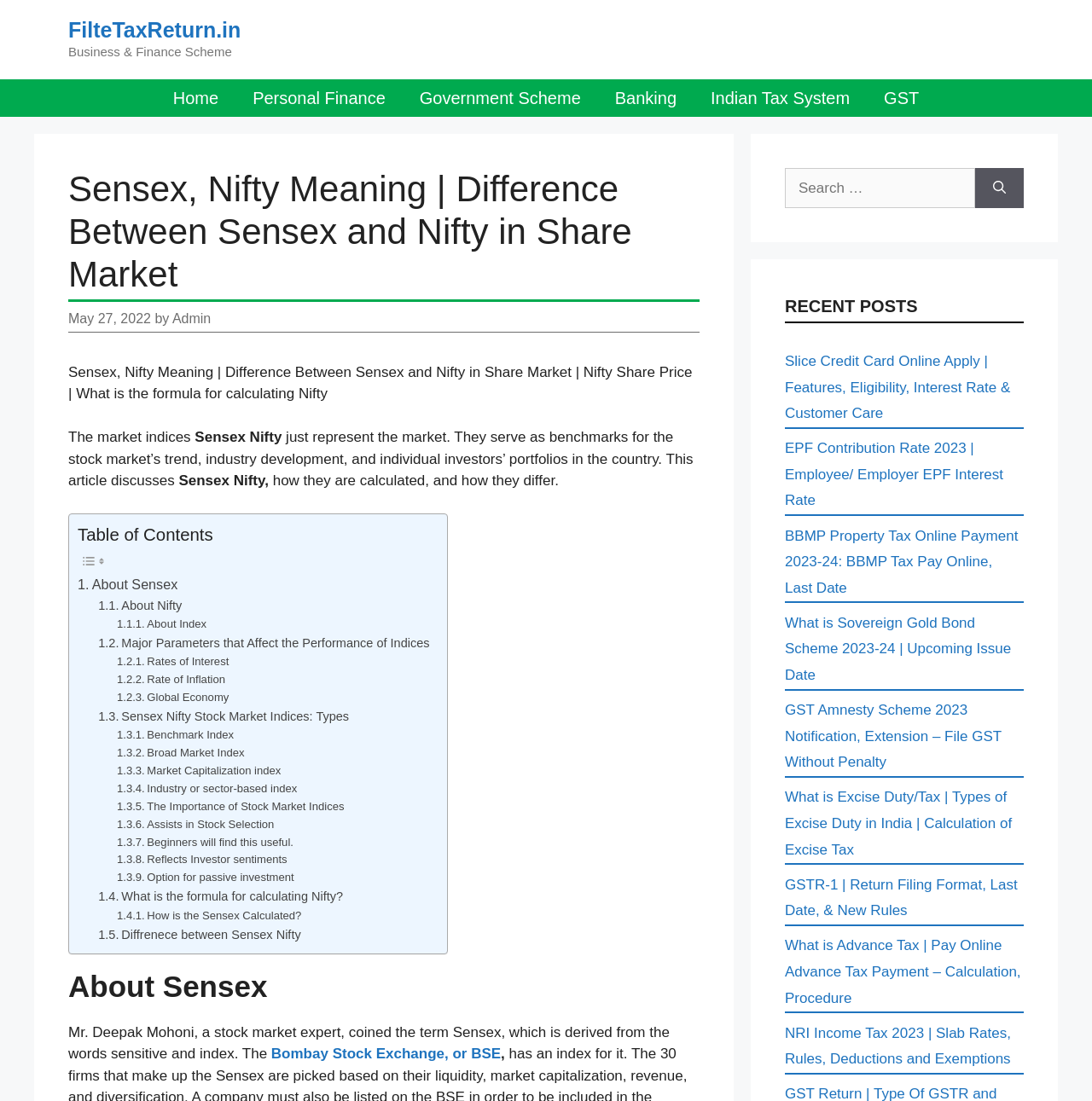Using the provided description Reflects Investor sentiments, find the bounding box coordinates for the UI element. Provide the coordinates in (top-left x, top-left y, bottom-right x, bottom-right y) format, ensuring all values are between 0 and 1.

[0.107, 0.773, 0.263, 0.79]